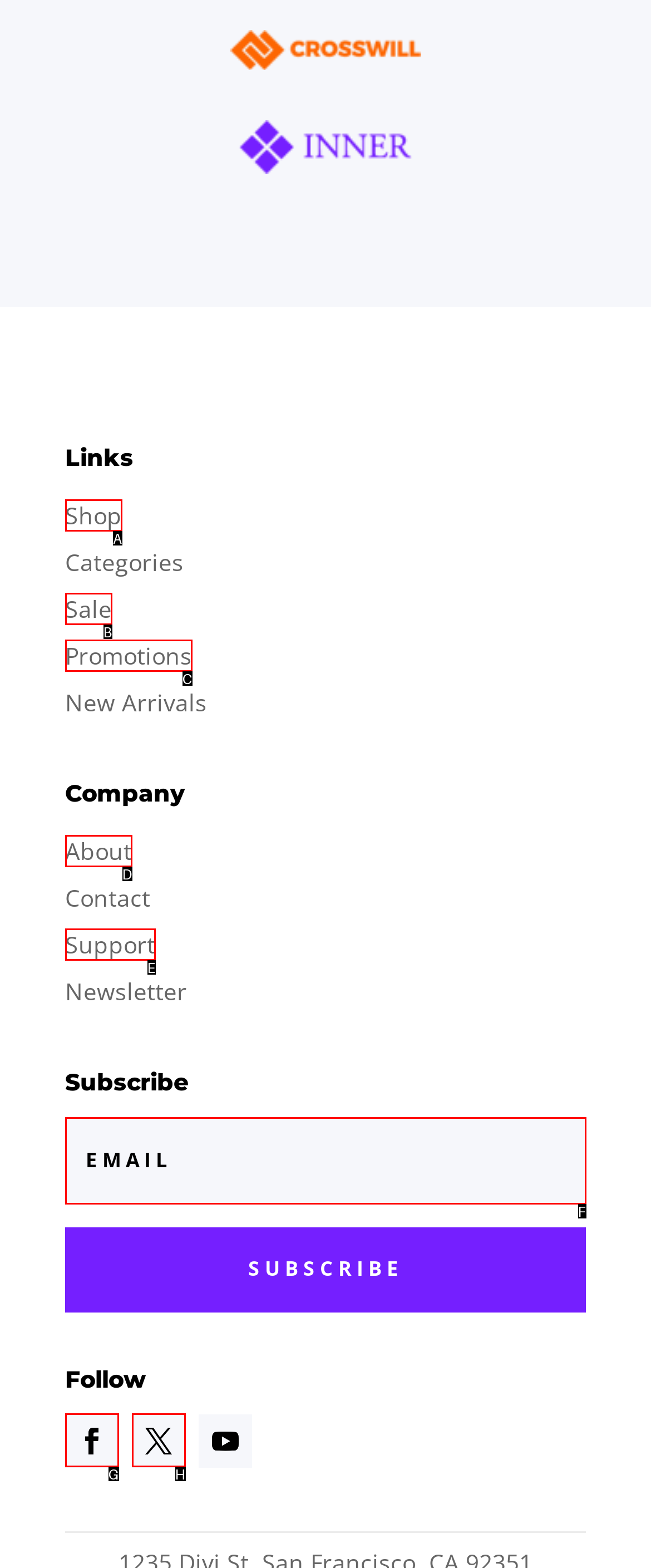What letter corresponds to the UI element described here: Follow
Reply with the letter from the options provided.

G